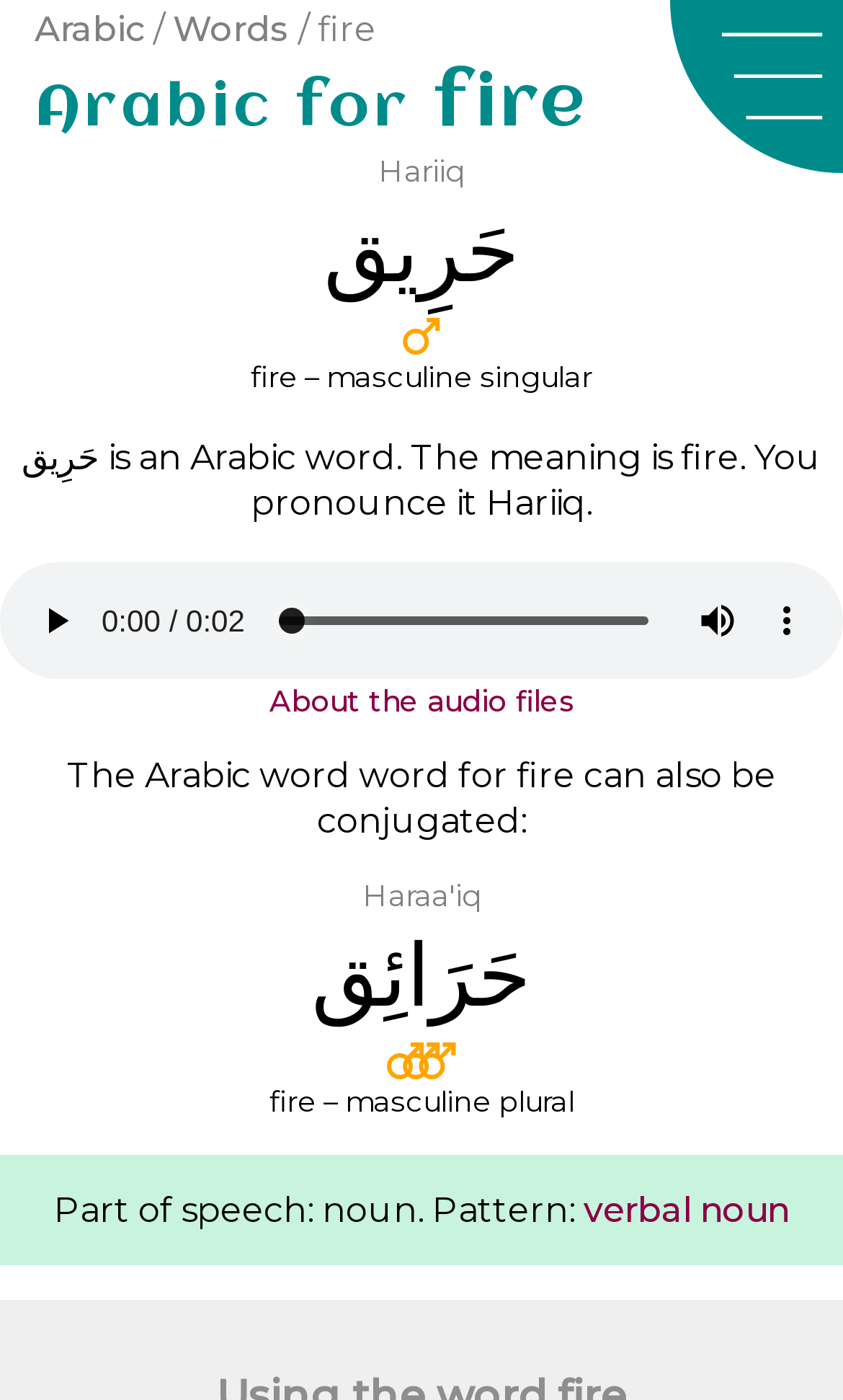Carefully observe the image and respond to the question with a detailed answer:
How many forms of the Arabic word for fire are shown on the webpage?

The webpage shows two forms of the Arabic word for fire: Hariiq (masculine singular) and ﺣَﺮَﺍﺋِﻖ (masculine plural), as indicated by the StaticText elements with these texts.